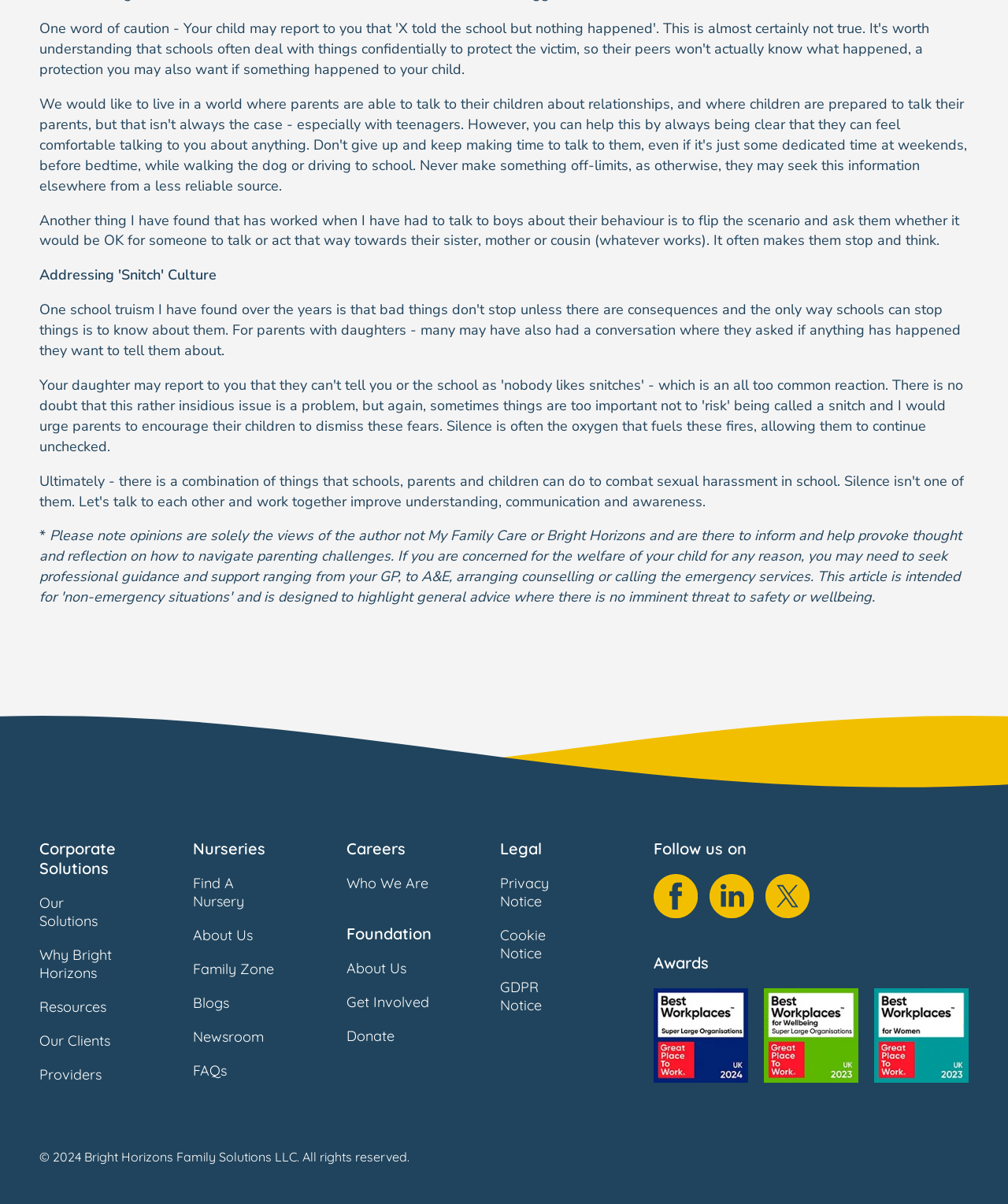Can you find the bounding box coordinates for the element to click on to achieve the instruction: "Visit Our Solutions"?

[0.039, 0.742, 0.152, 0.772]